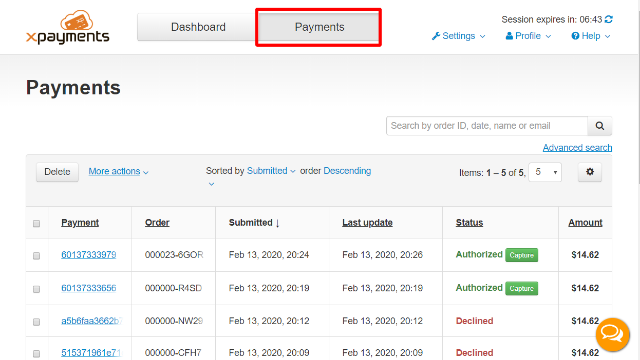Convey a rich and detailed description of the image.

The image displays the interface of the X-Payments platform, specifically the "Payments" section, highlighted with a prominent red rectangular outline around the "Payments" tab in the toolbar. The upper part of the interface includes navigation buttons labeled "Dashboard" and "Payments," allowing users to switch between different sections easily. Below this toolbar, the main content area is titled "Payments," indicating that users can view detailed information about payment transactions. A table presents the payment details, including columns for Payment IDs, Order numbers, Submission dates, Last update timestamps, Status indicators (with some payments marked as "Authorized" and "Declined"), and the respective Amounts for each transaction. In the top right corner, user options such as "Settings," "Profile," and "Help" are also visible, enhancing user navigation and assistance capabilities. A session timer indicates the remaining time before session expiration. 